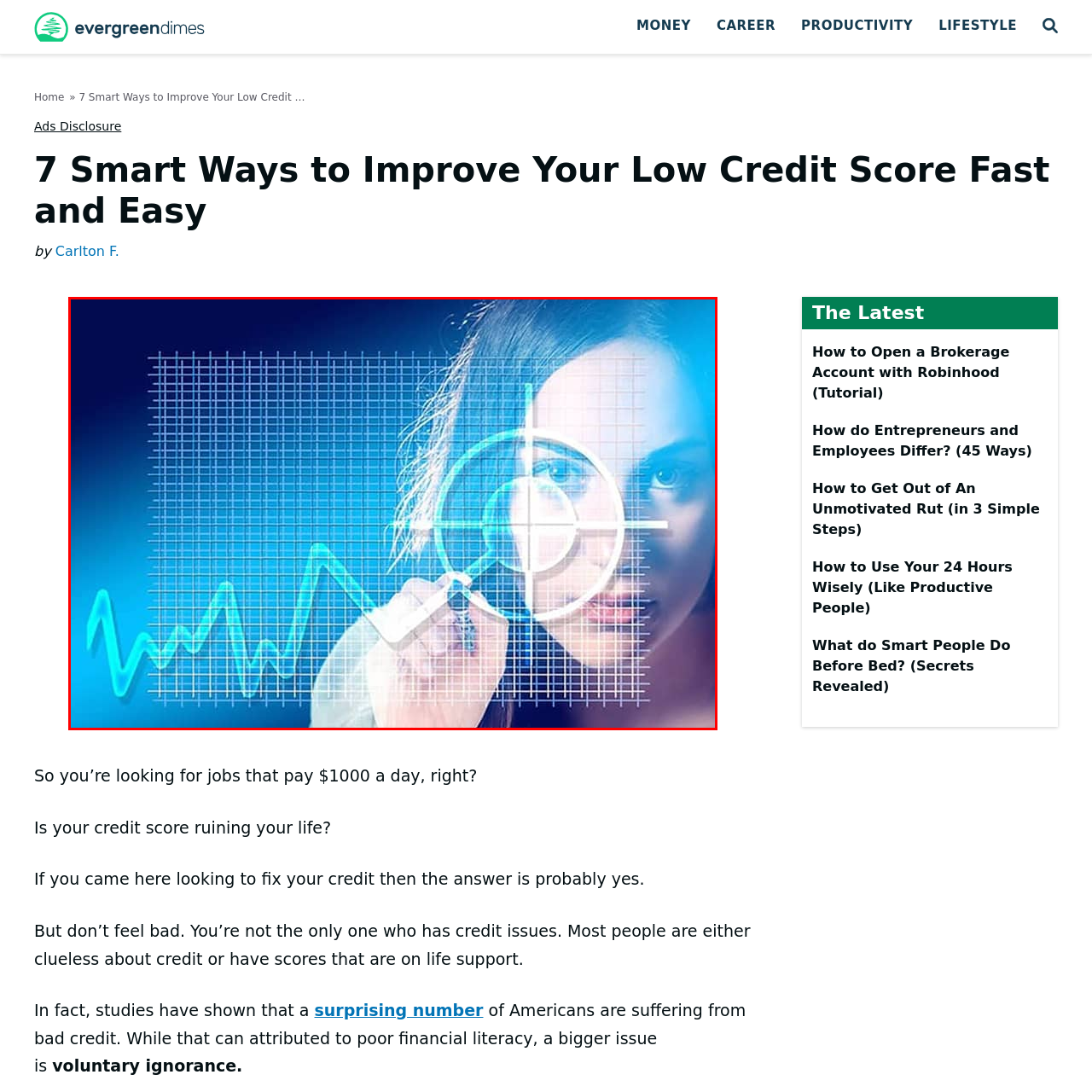Create an extensive description for the image inside the red frame.

The image features a woman interacting with a digital interface, symbolizing an analytical approach to improving credit scores. She appears focused as she uses a stylus to trace a rising graph on a transparent grid overlay, representing data analysis and financial growth. The blue background adds a modern, tech-savvy vibe, suggesting themes of innovation and efficiency. This visual aligns with the topic of enhancing credit scores, implying a proactive and informed strategy to tackle financial challenges effectively.